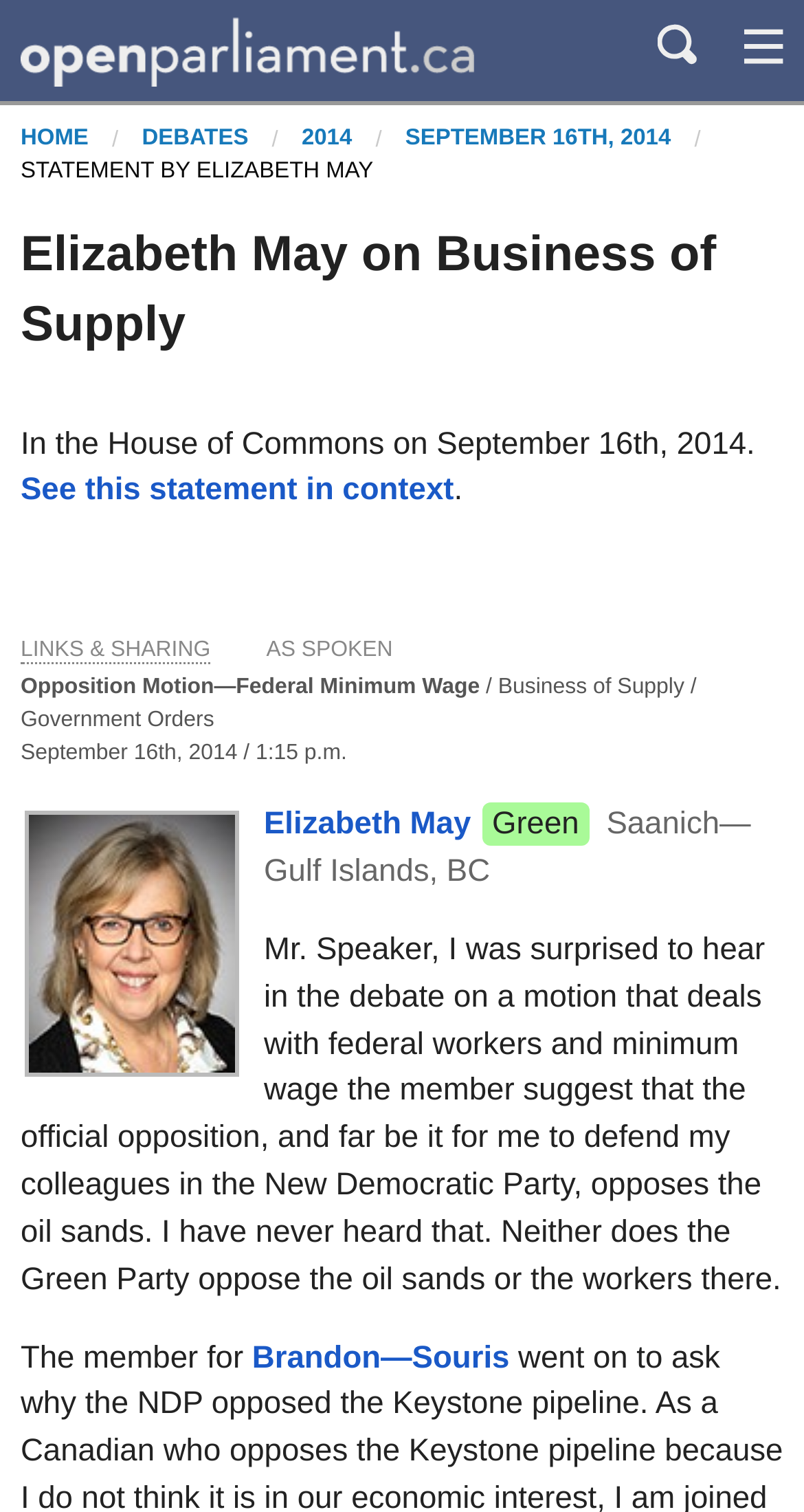Locate the heading on the webpage and return its text.

Elizabeth May on Business of Supply